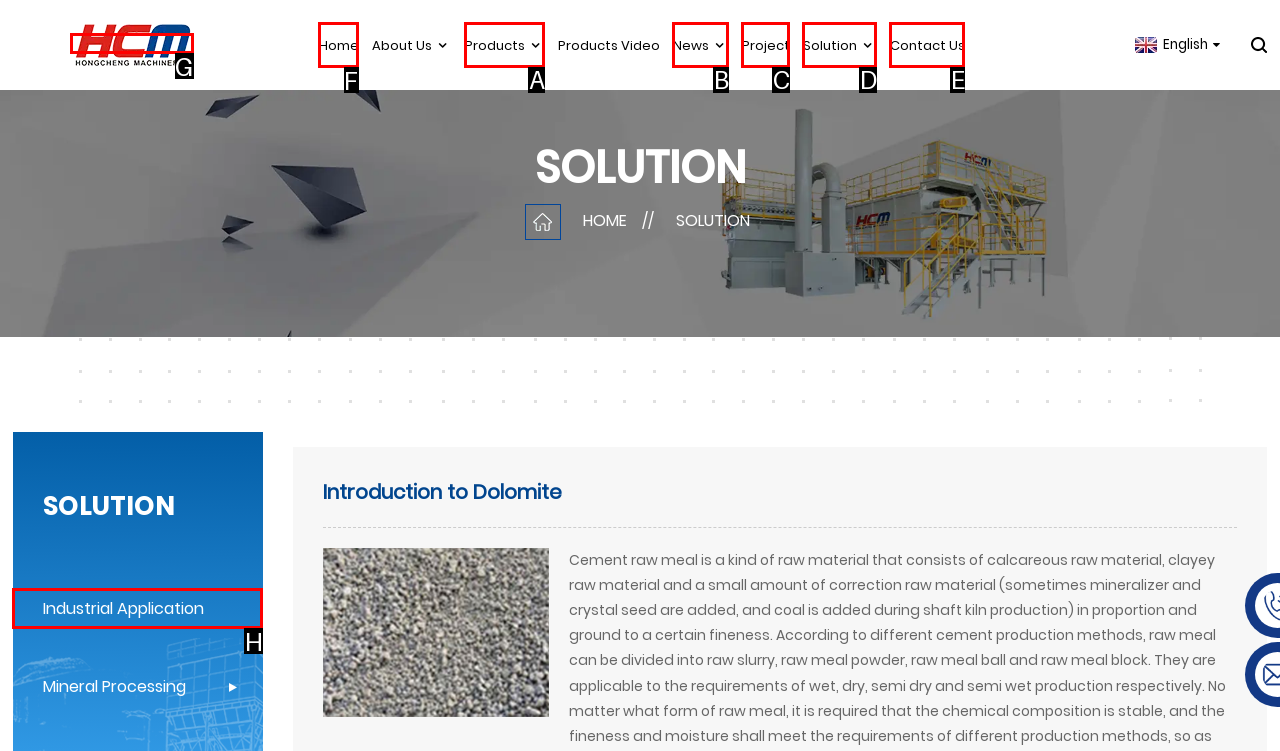Determine which option you need to click to execute the following task: Go to Home page. Provide your answer as a single letter.

F